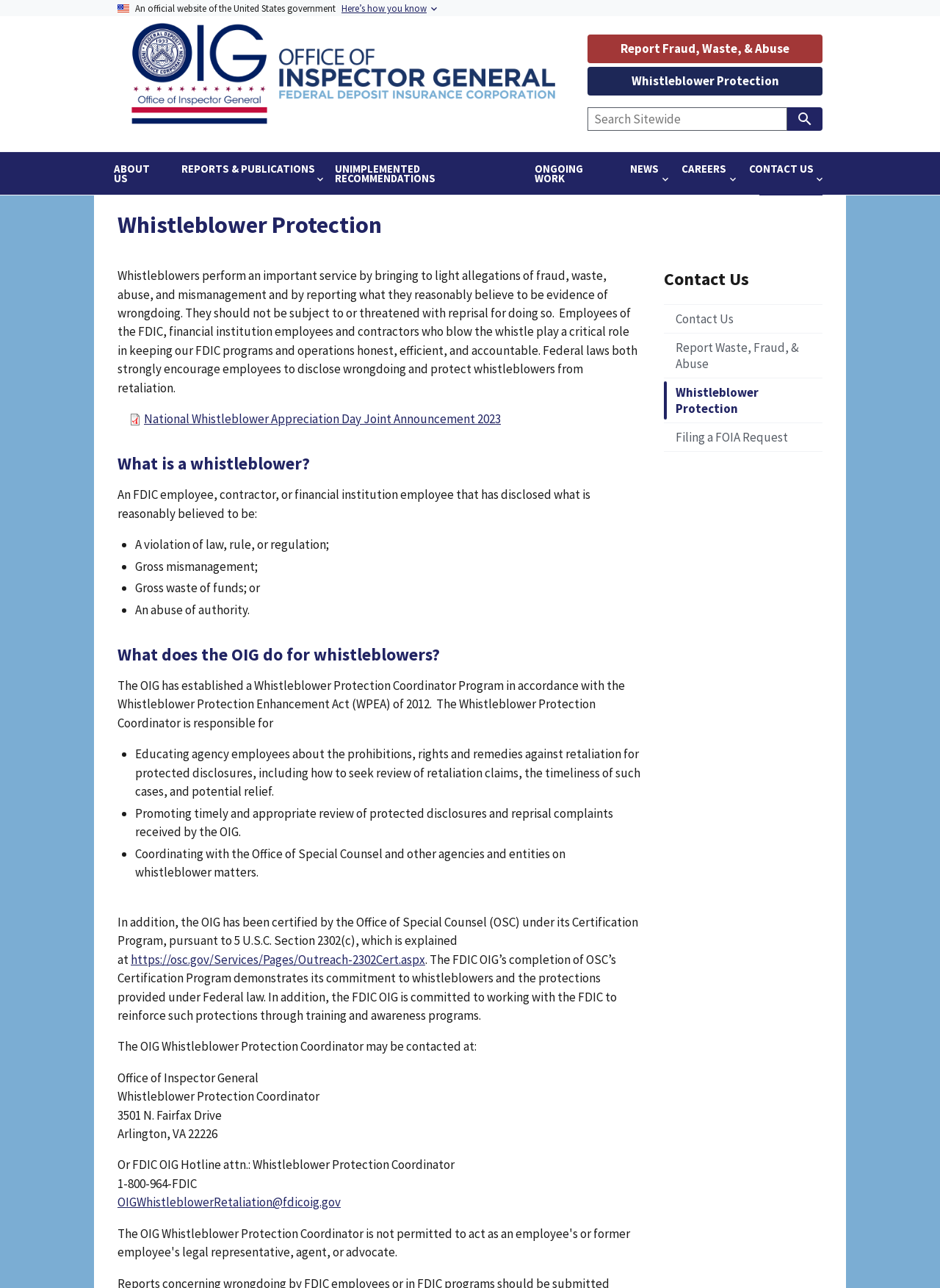What is the purpose of the OIG Whistleblower Protection Program?
Refer to the image and provide a concise answer in one word or phrase.

Protecting whistleblowers from retaliation